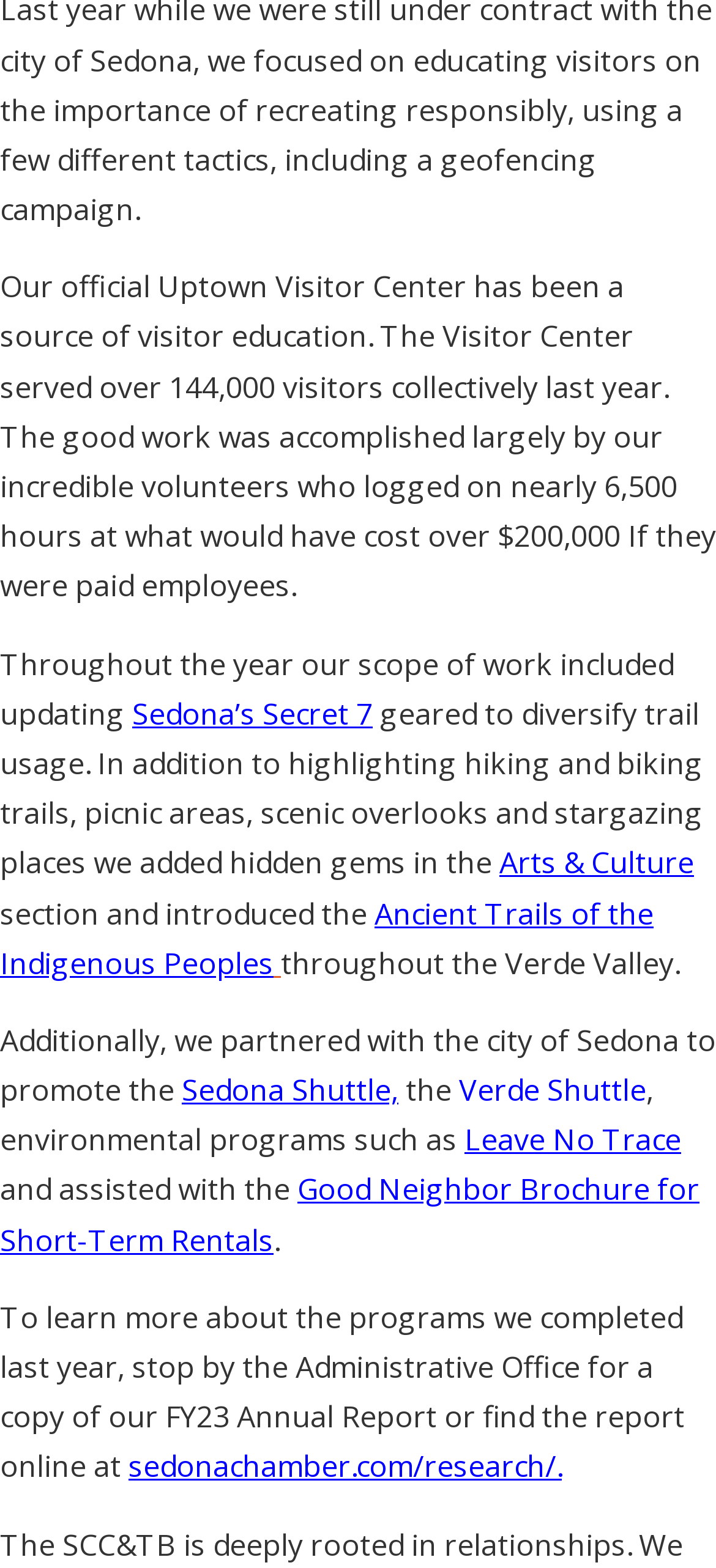Where can the FY23 Annual Report be found online?
Please provide a single word or phrase as the answer based on the screenshot.

onachamber.com/research/